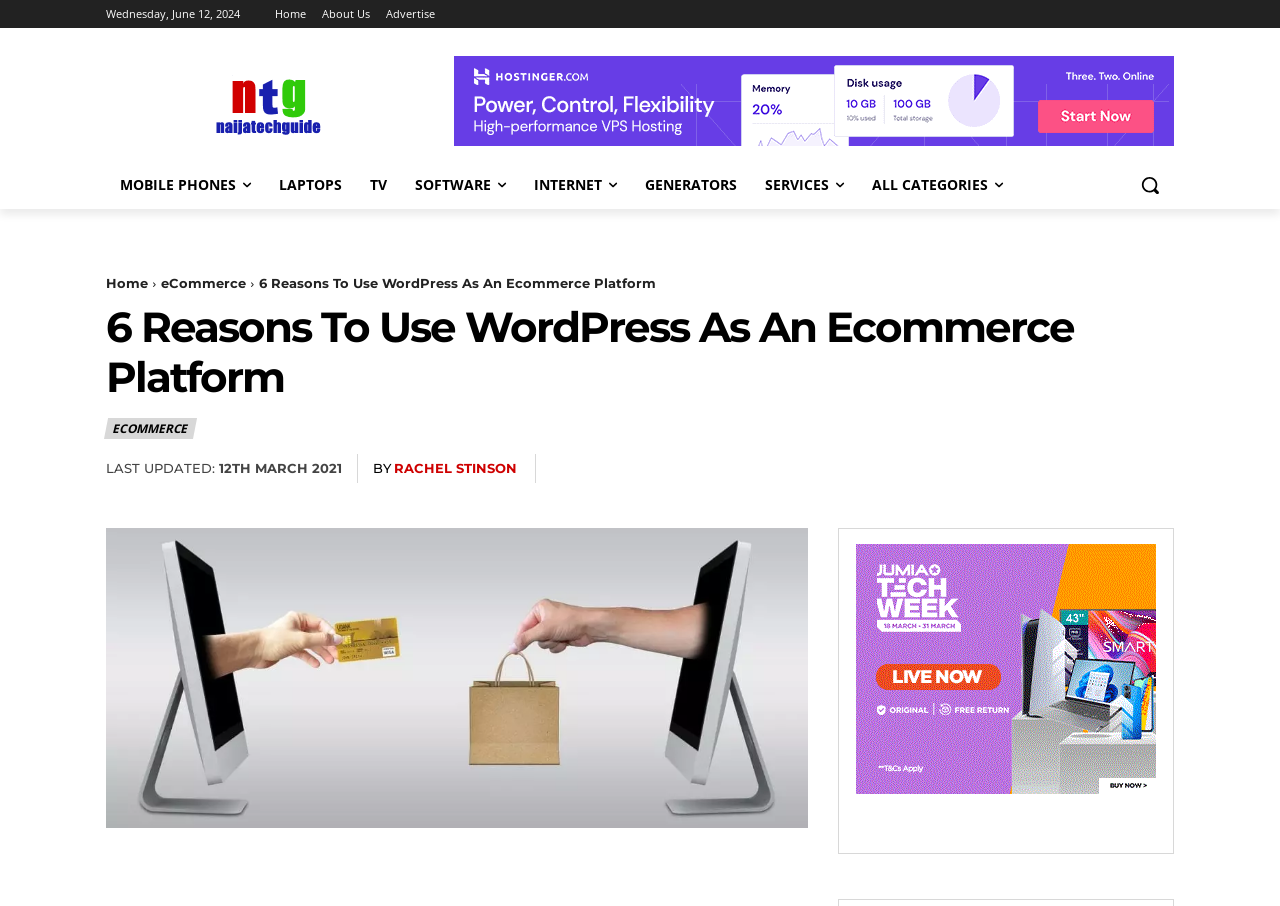Generate the main heading text from the webpage.

6 Reasons To Use WordPress As An Ecommerce Platform